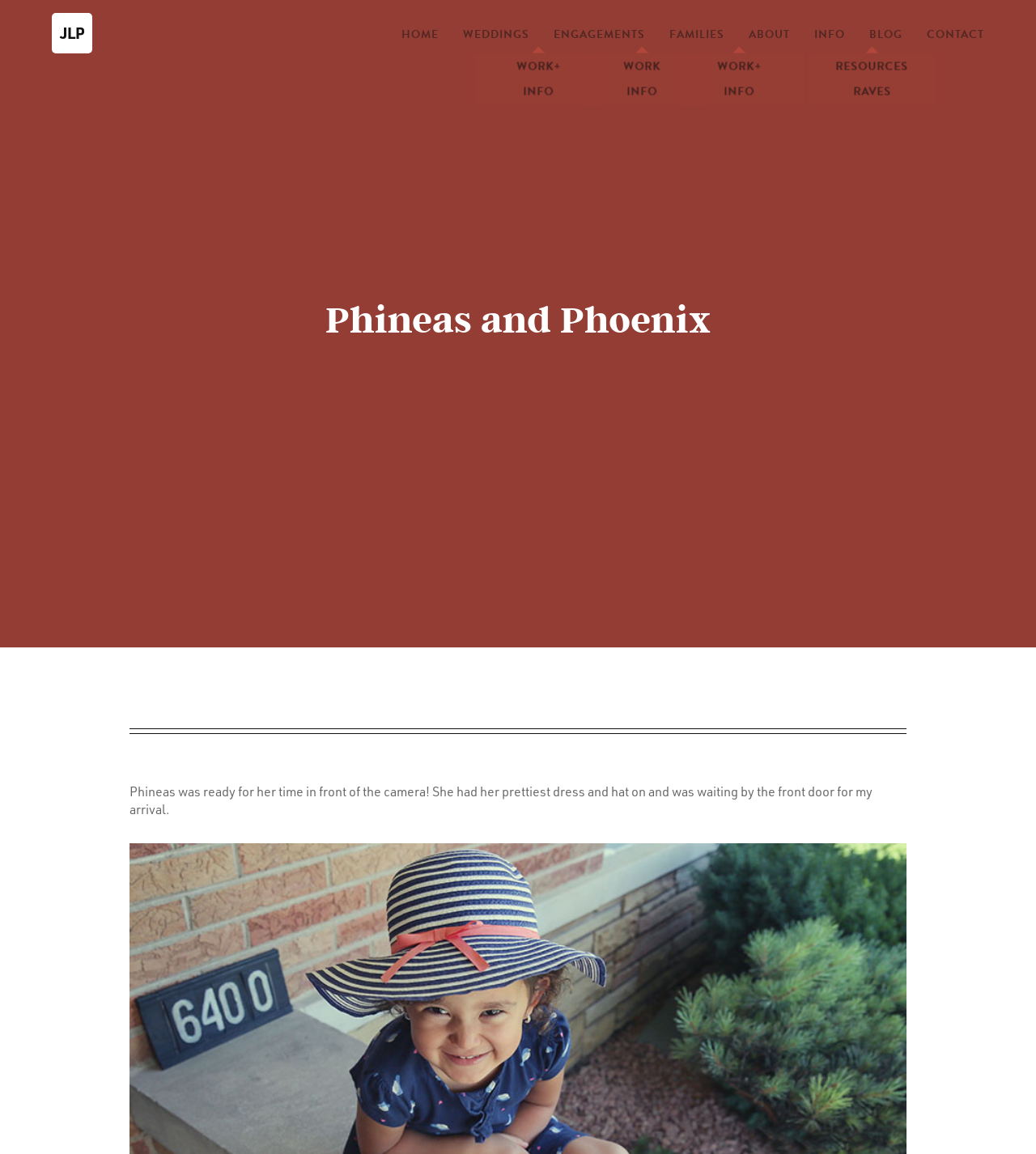Describe all the key features and sections of the webpage thoroughly.

This webpage is a photography portfolio website, specifically showcasing the work of Jeremy Lawson Photography, with a focus on Phineas and Phoenix. 

At the top left corner, there is a link to "JLP". To the right of it, there is a navigation menu with links to "HOME", "WEDDINGS", "WORK+", and other categories. Below this menu, there is a large figure that spans the entire width of the page, likely a prominent image related to Phineas and Phoenix.

Below the image, there is a heading that reads "Phineas and Phoenix". Underneath the heading, there is a paragraph of text that describes Phineas, mentioning her dress and hat, and waiting by the front door for the photographer's arrival.

The webpage has a total of 20 links, organized into two sections. The top section has links to different categories, such as "WEDDINGS", "ENGAGEMENTS", "FAMILIES", and "ABOUT". The second section, located below the image, has links to "WORK+", "INFO", "RESOURCES", "RAVES", "BLOG", and "CONTACT".